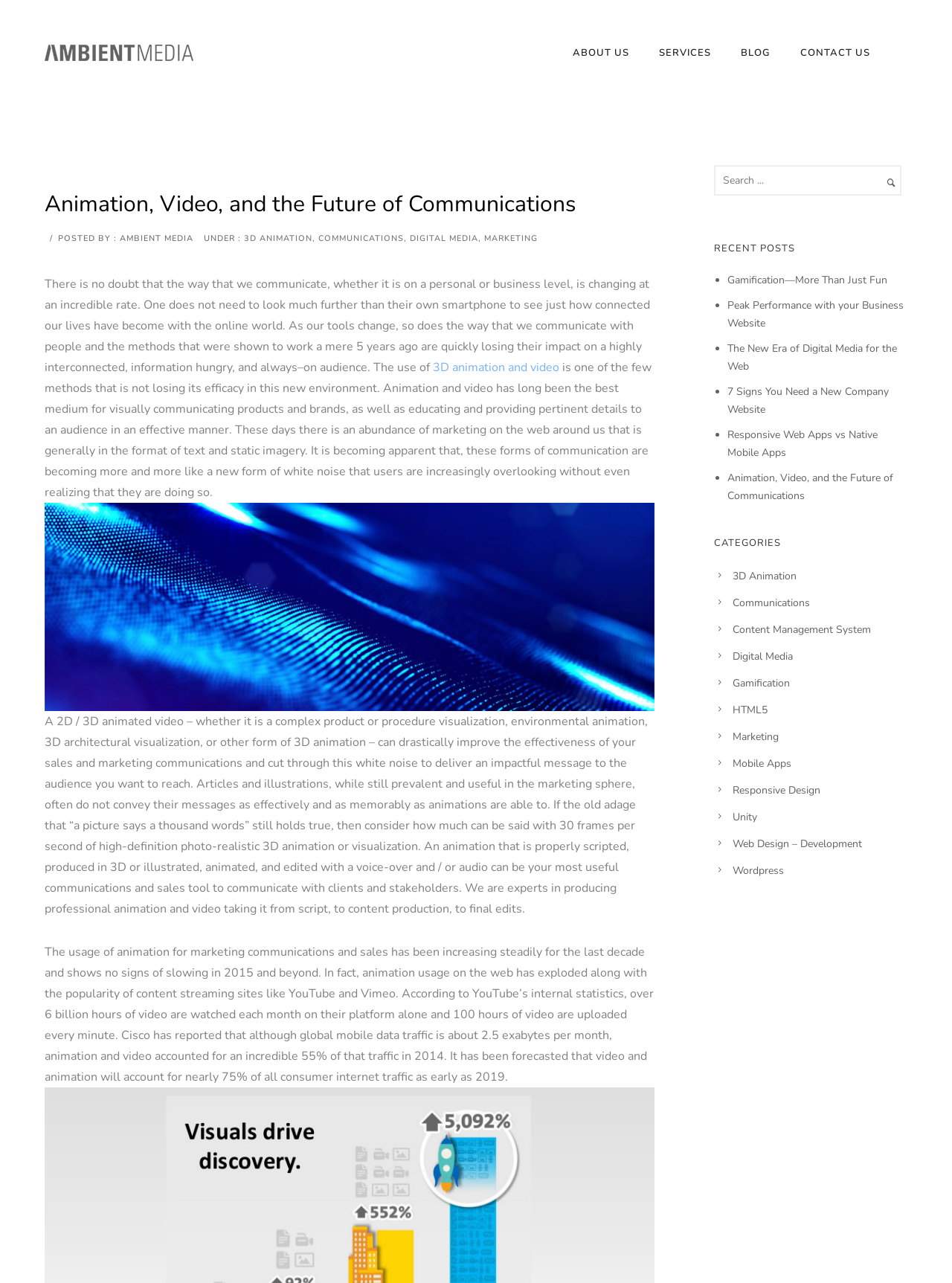What is the company name mentioned in the webpage?
Using the image as a reference, deliver a detailed and thorough answer to the question.

The company name 'Ambient Media' is mentioned in the webpage as a link and an image, which suggests that it is the company responsible for creating the animation and video content.